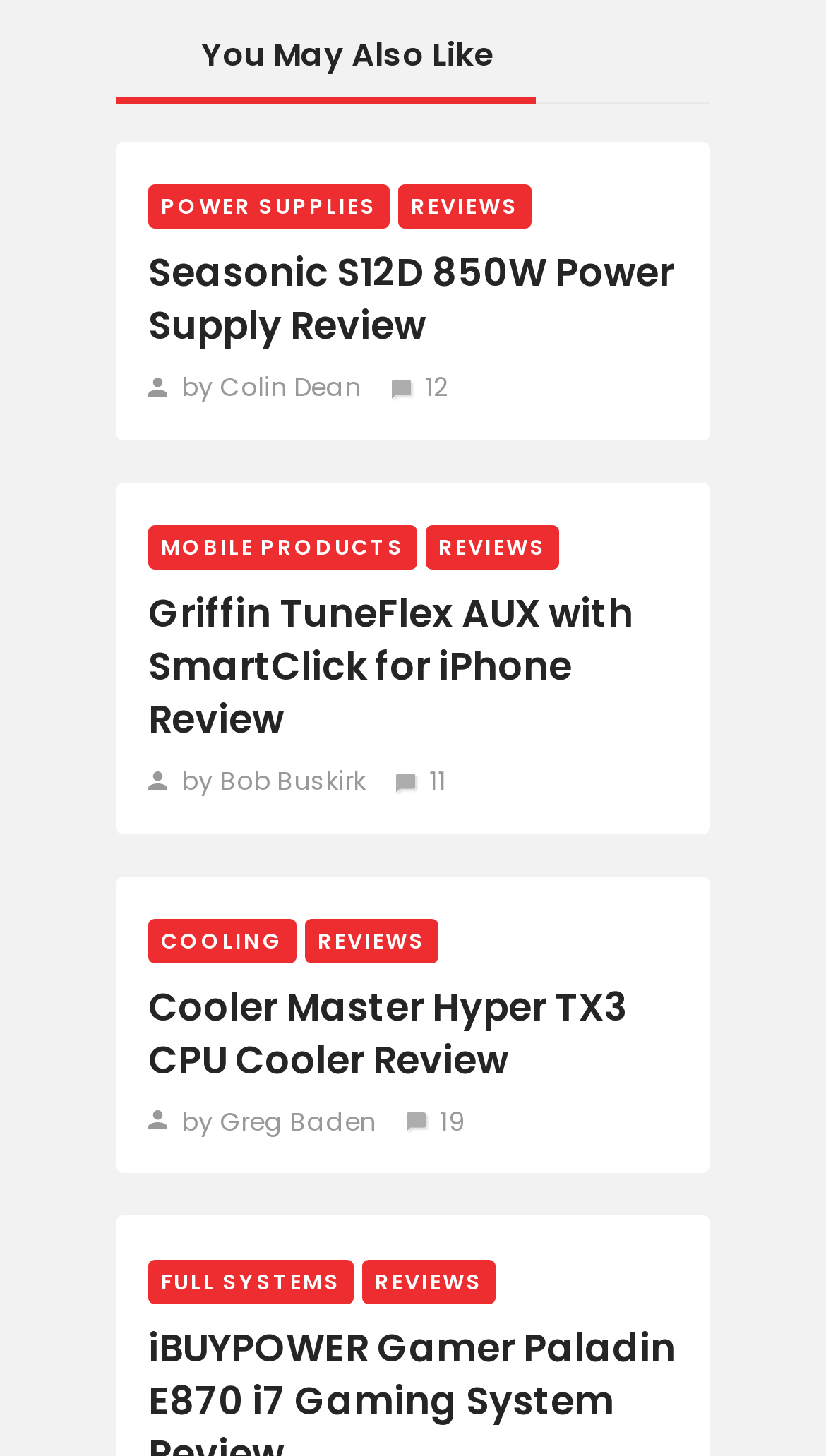Based on what you see in the screenshot, provide a thorough answer to this question: How many reviews are listed on this webpage?

By counting the number of headings that contain the word 'Review', I can see that there are three reviews listed on this webpage. The headings are 'Seasonic S12D 850W Power Supply Review', 'Griffin TuneFlex AUX with SmartClick for iPhone Review', and 'Cooler Master Hyper TX3 CPU Cooler Review'.